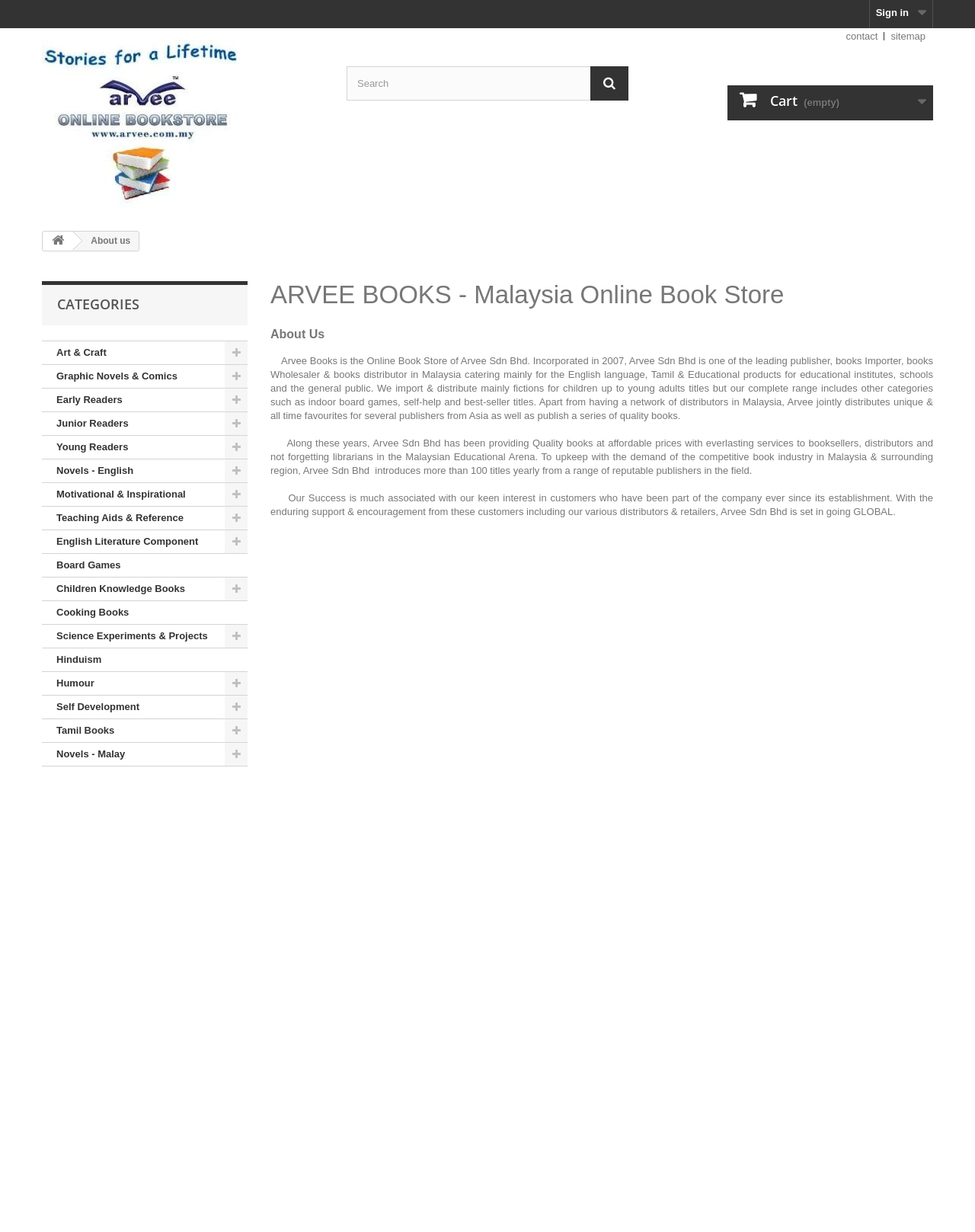Based on what you see in the screenshot, provide a thorough answer to this question: How many titles does Arvee Sdn Bhd introduce yearly?

The text states that Arvee Sdn Bhd introduces more than 100 titles yearly from a range of reputable publishers in the field, indicating that the company is actively involved in publishing and distributing new titles.